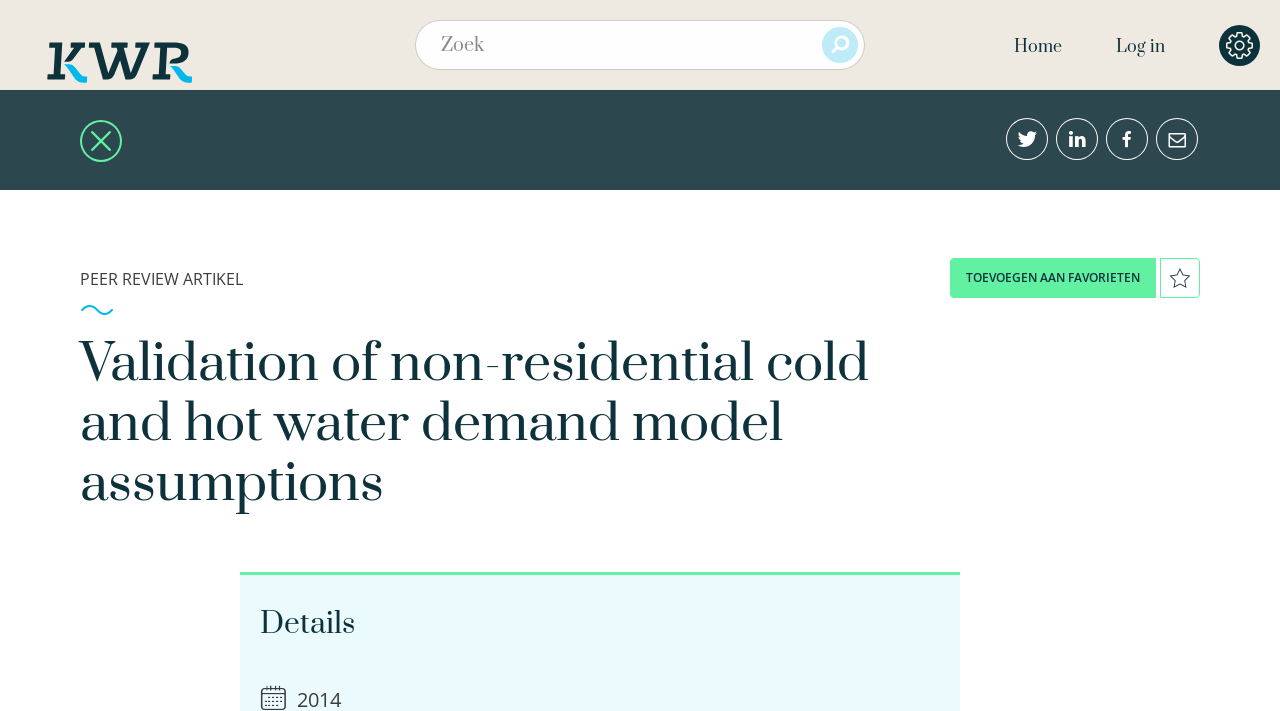What is the text of the static text element below the login dropdown menu?
Based on the image, give a one-word or short phrase answer.

PEER REVIEW ARTIKEL